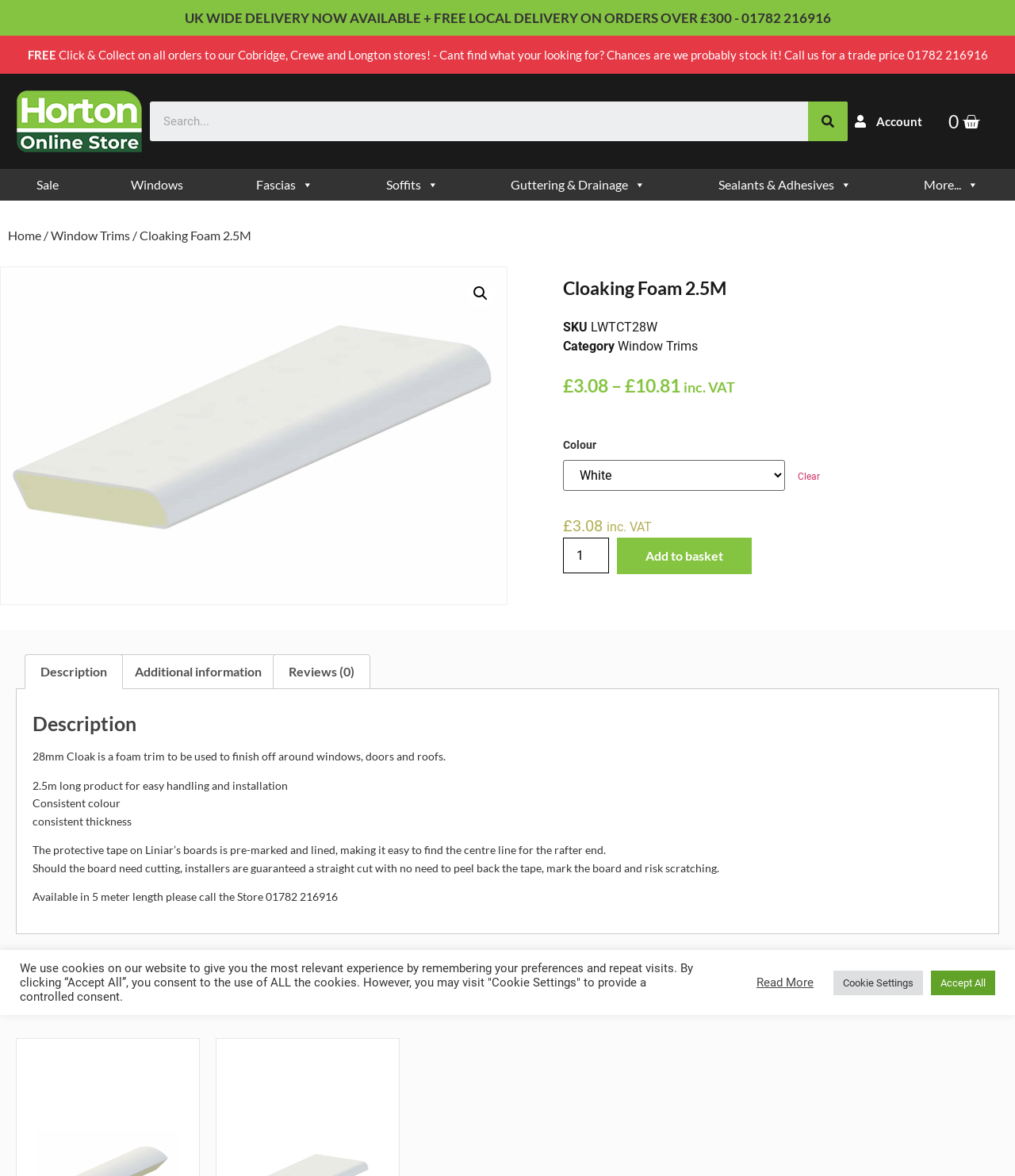Pinpoint the bounding box coordinates of the clickable element to carry out the following instruction: "Search for products."

[0.148, 0.086, 0.835, 0.12]